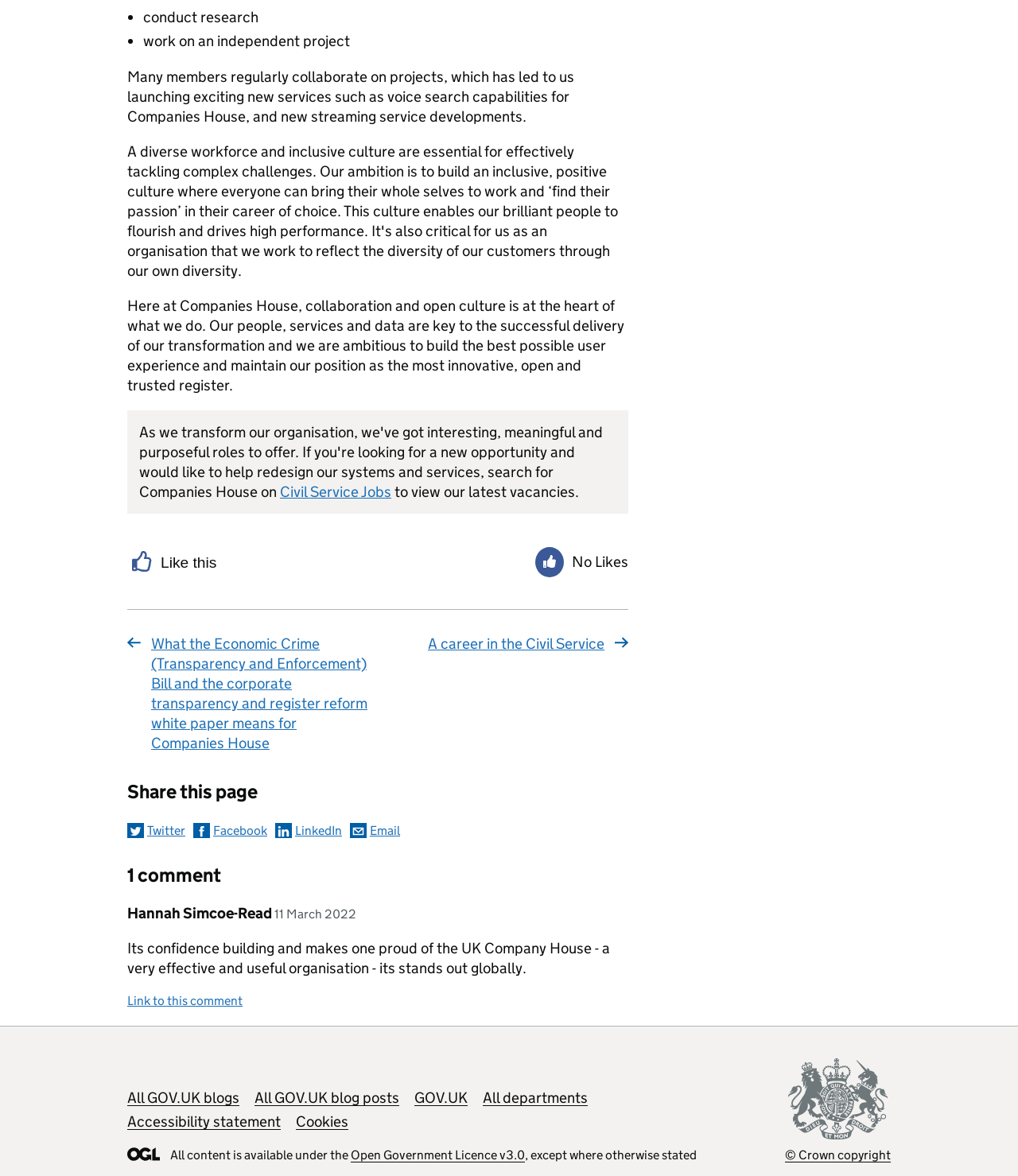Find the bounding box coordinates of the clickable region needed to perform the following instruction: "View latest blog posts". The coordinates should be provided as four float numbers between 0 and 1, i.e., [left, top, right, bottom].

[0.25, 0.926, 0.392, 0.941]